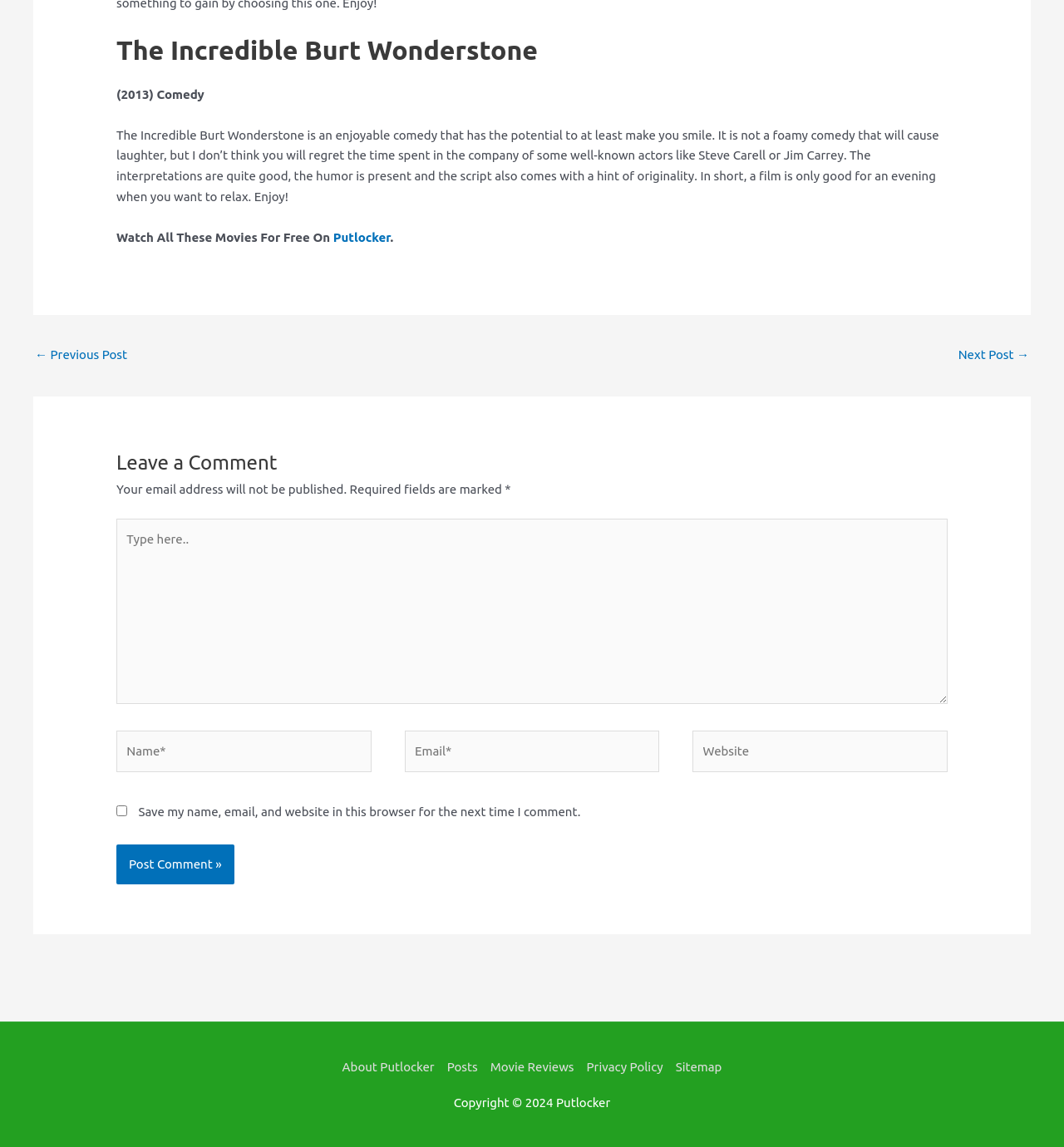Please indicate the bounding box coordinates for the clickable area to complete the following task: "Click on the 'Post Comment »' button". The coordinates should be specified as four float numbers between 0 and 1, i.e., [left, top, right, bottom].

[0.109, 0.736, 0.22, 0.771]